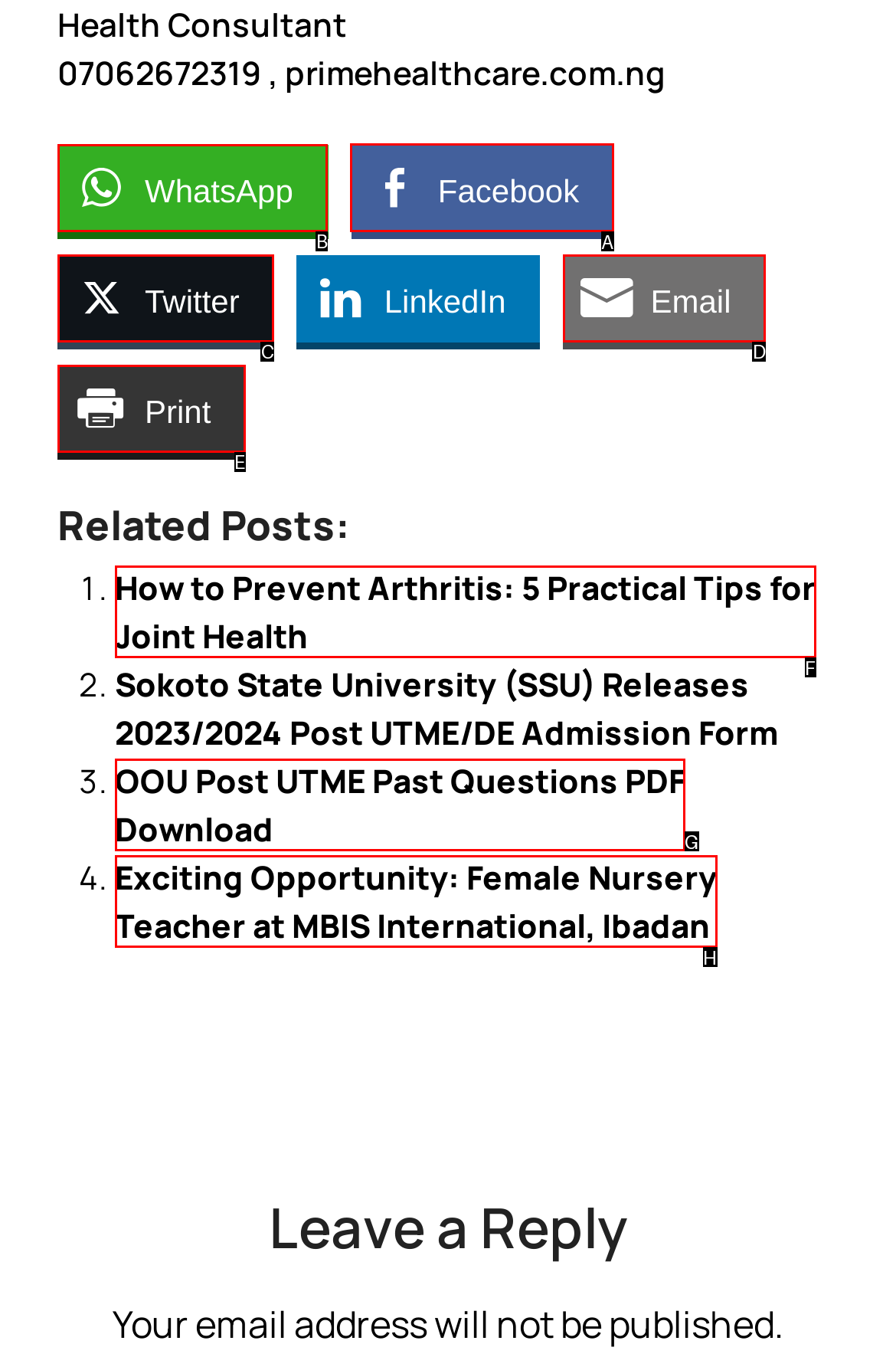Identify which lettered option completes the task: Share on Facebook. Provide the letter of the correct choice.

A